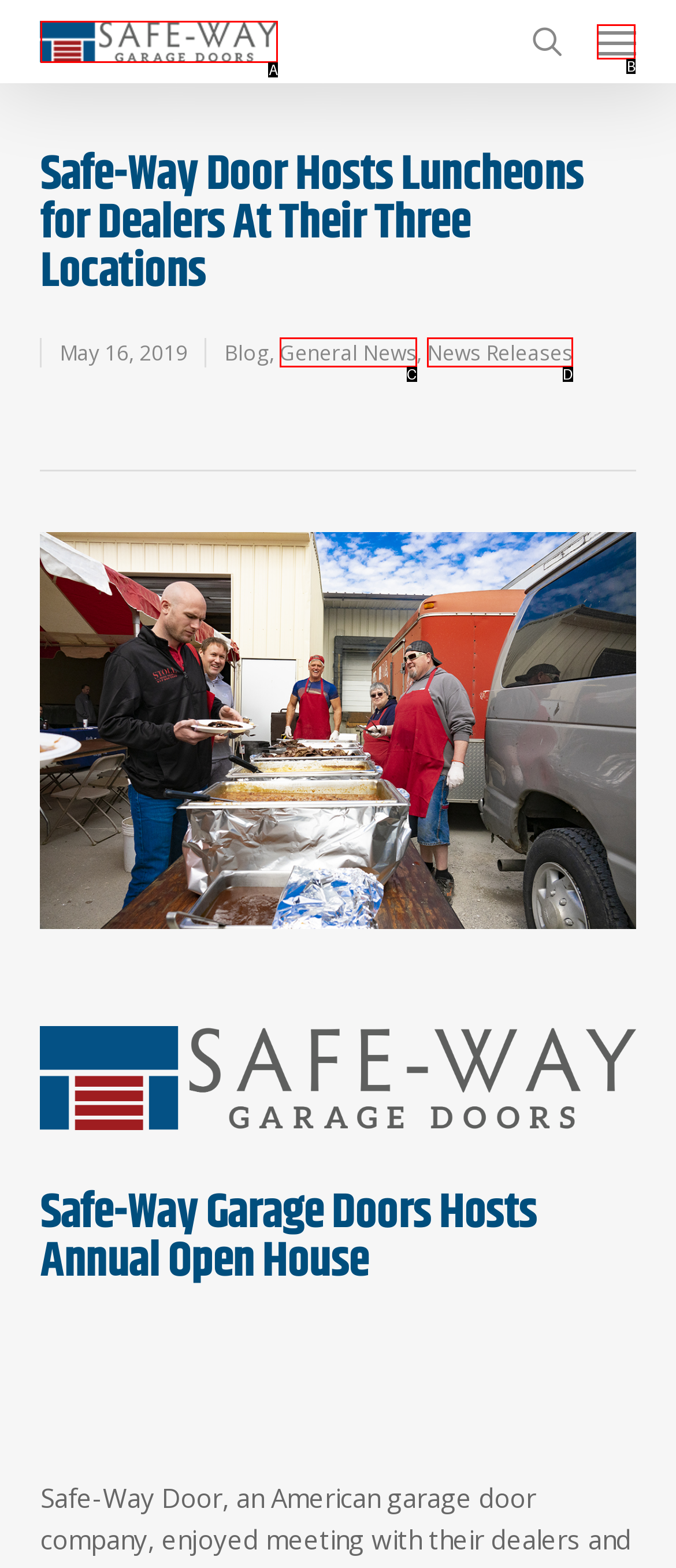Determine the HTML element that best aligns with the description: General News
Answer with the appropriate letter from the listed options.

C